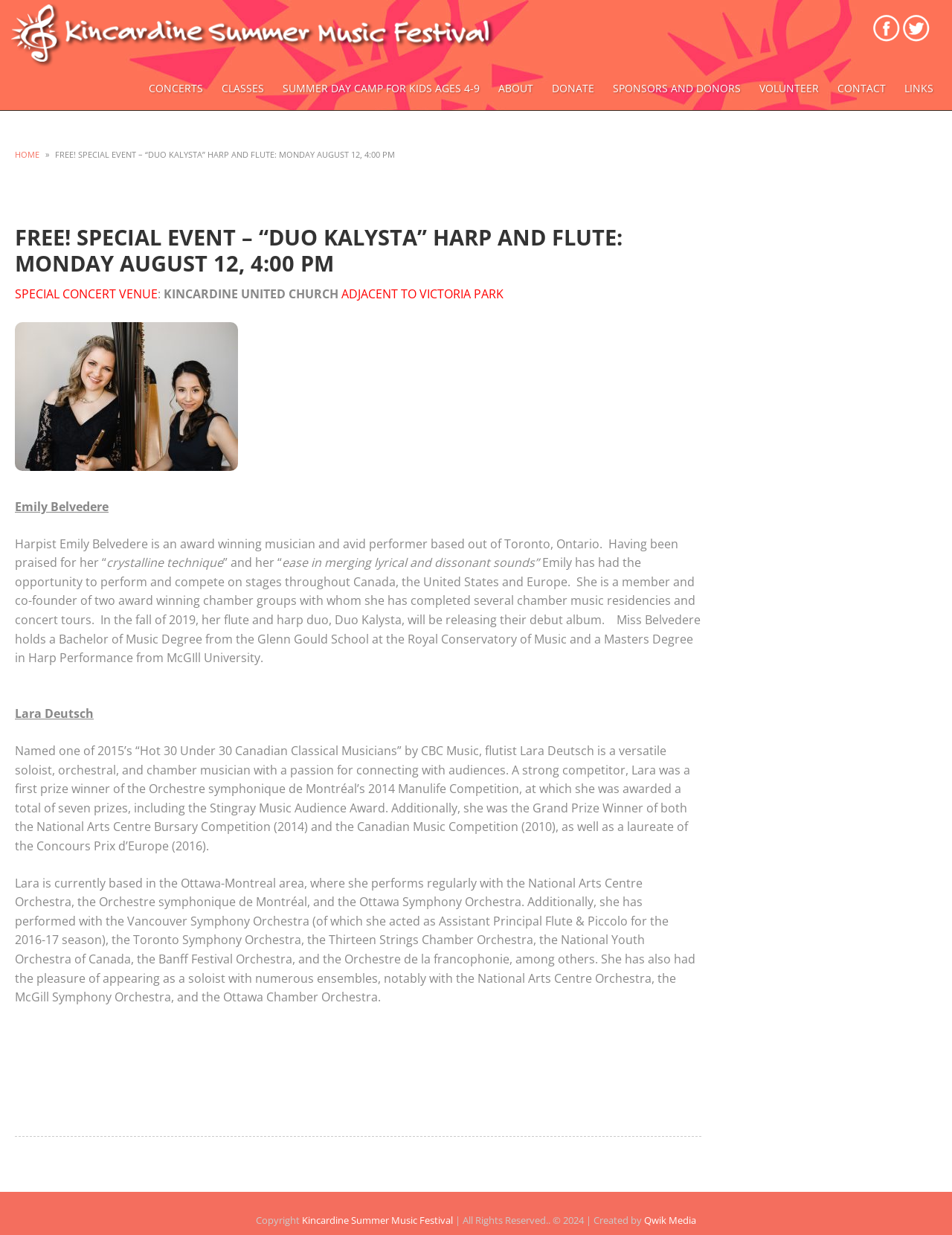What is the copyright year? Please answer the question using a single word or phrase based on the image.

2024